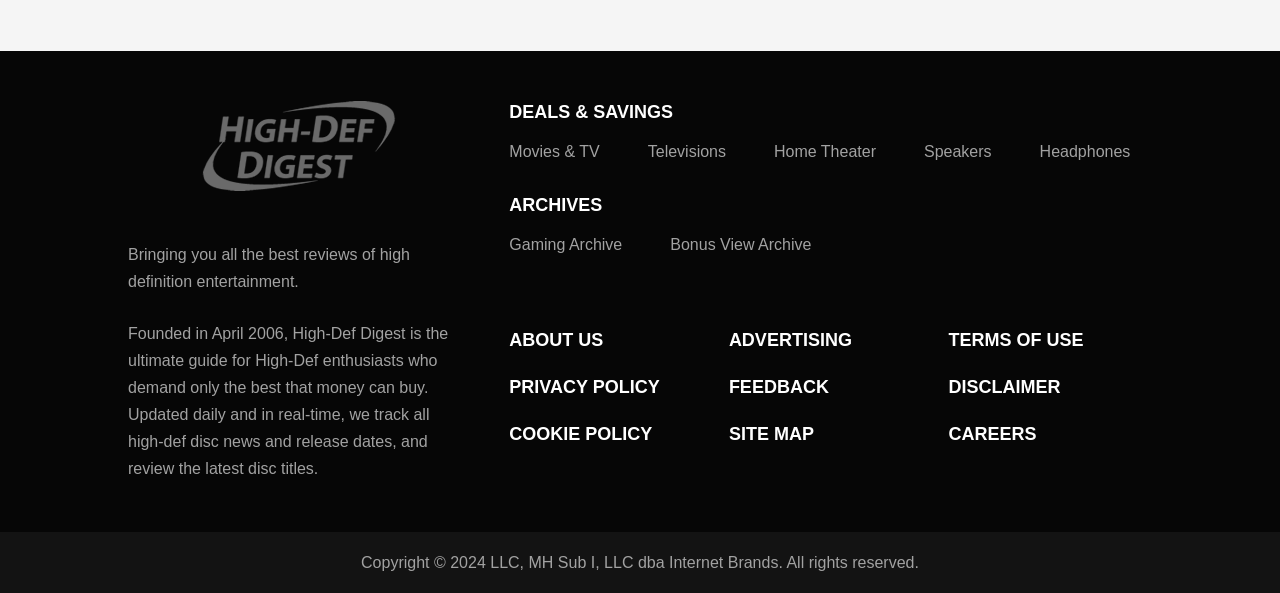Locate the bounding box of the user interface element based on this description: "THE PLANT SHOP".

None